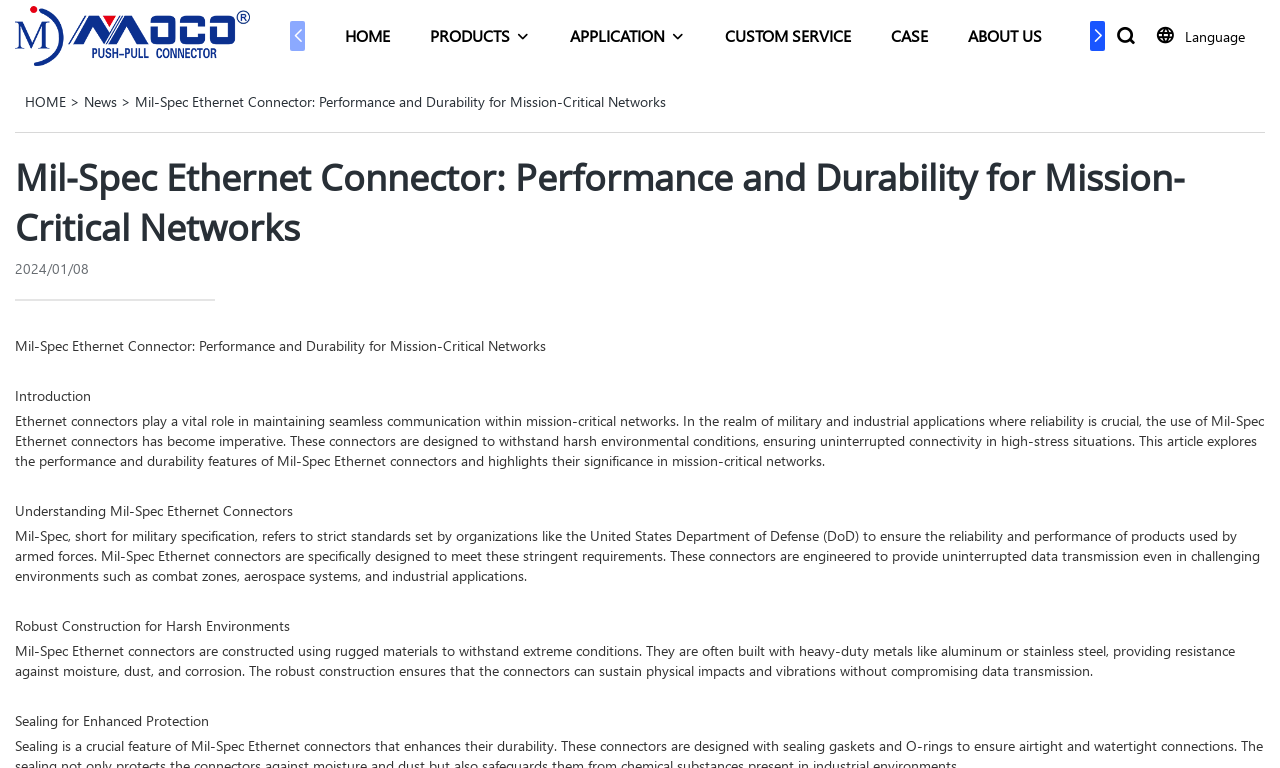Please determine the bounding box coordinates for the element that should be clicked to follow these instructions: "Go to the HOME page".

[0.27, 0.027, 0.305, 0.065]